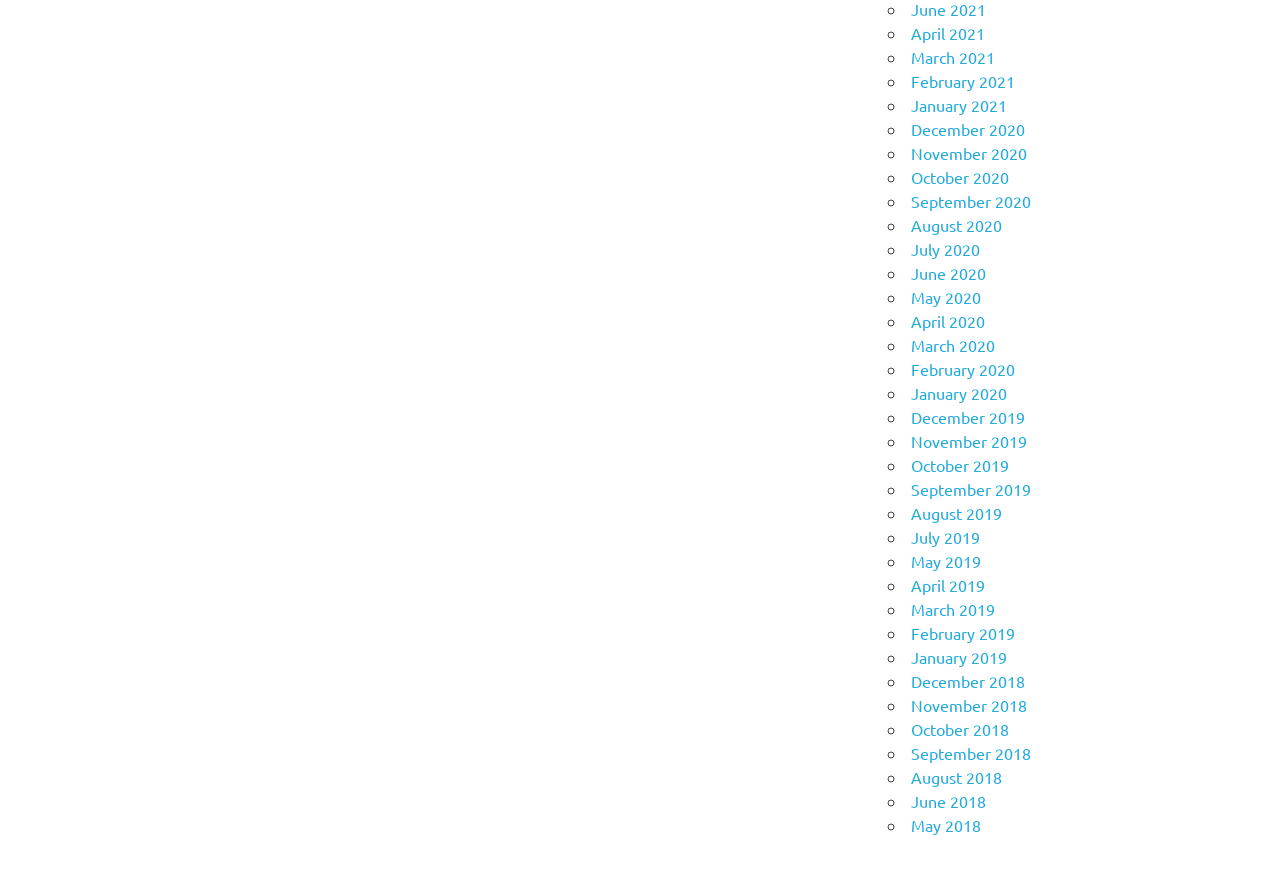How many links are there for the year 2020?
Please give a detailed and elaborate answer to the question.

I counted the number of links for the year 2020 and found 12 links, one for each month of the year.